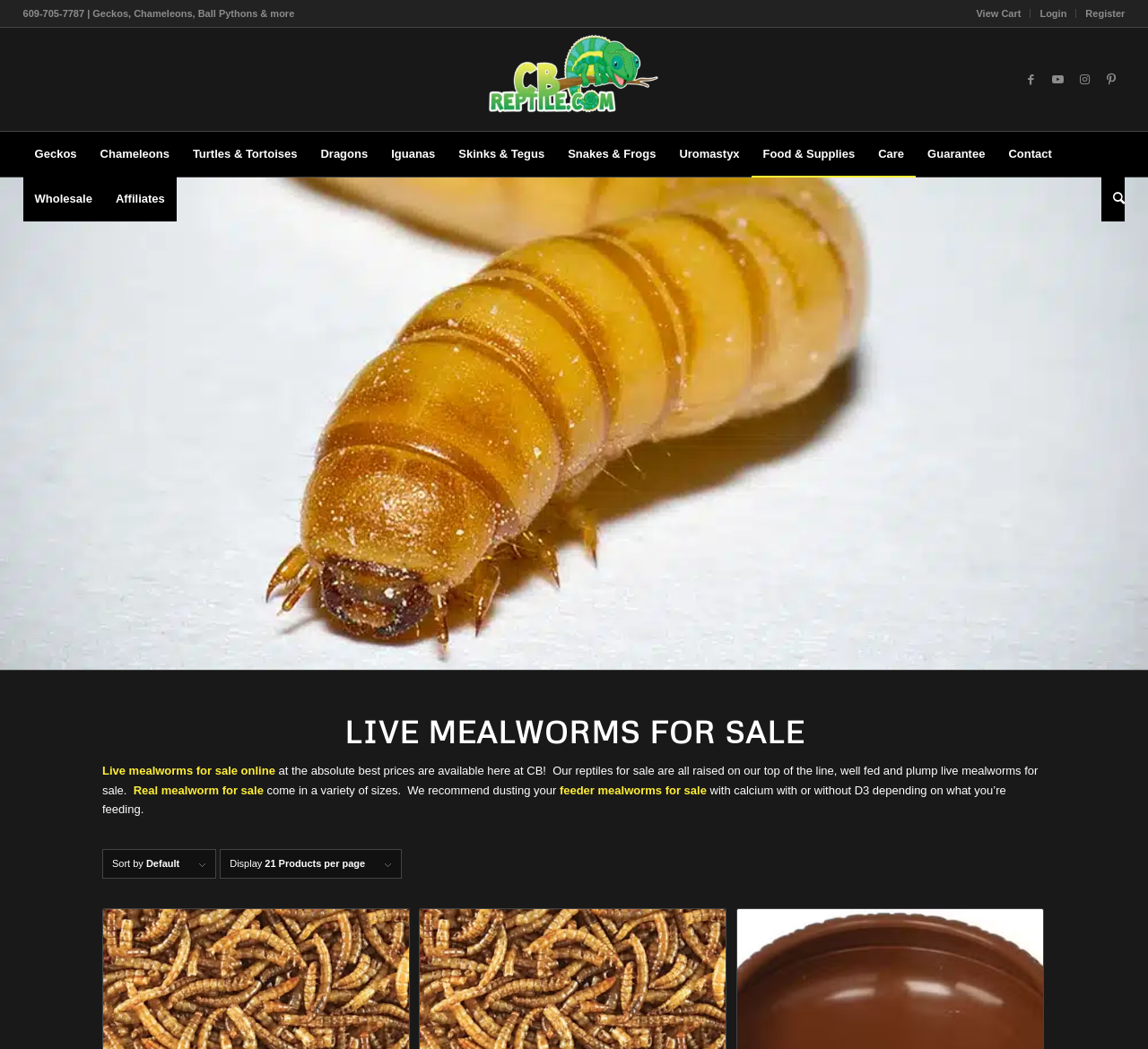Look at the image and give a detailed response to the following question: What is the default sorting option for products?

The default sorting option can be found in the static text element that reads 'Sort by Default'. This element is located near the bottom of the webpage.